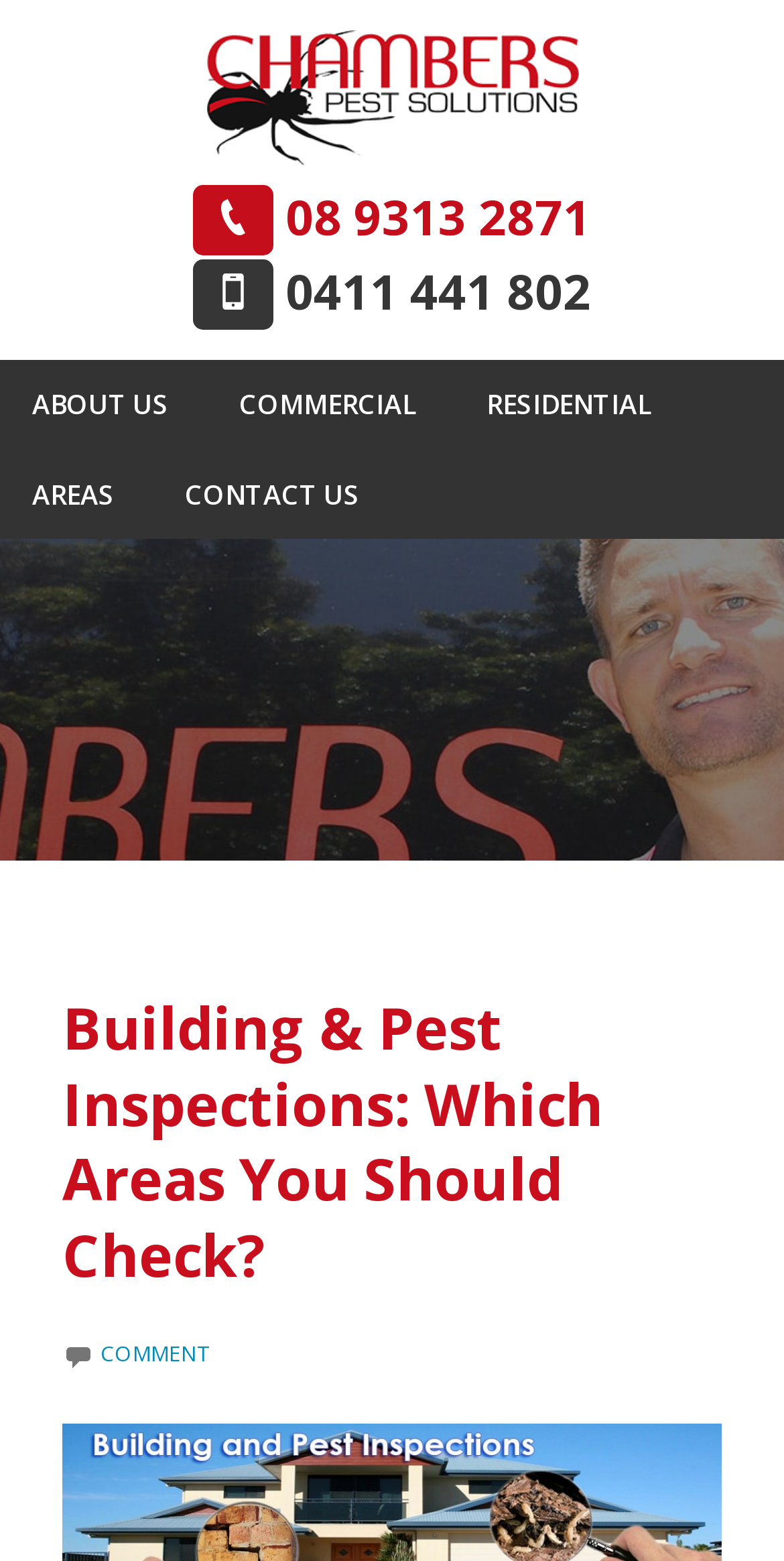Please identify the bounding box coordinates of the element I need to click to follow this instruction: "contact the company".

[0.195, 0.288, 0.5, 0.346]